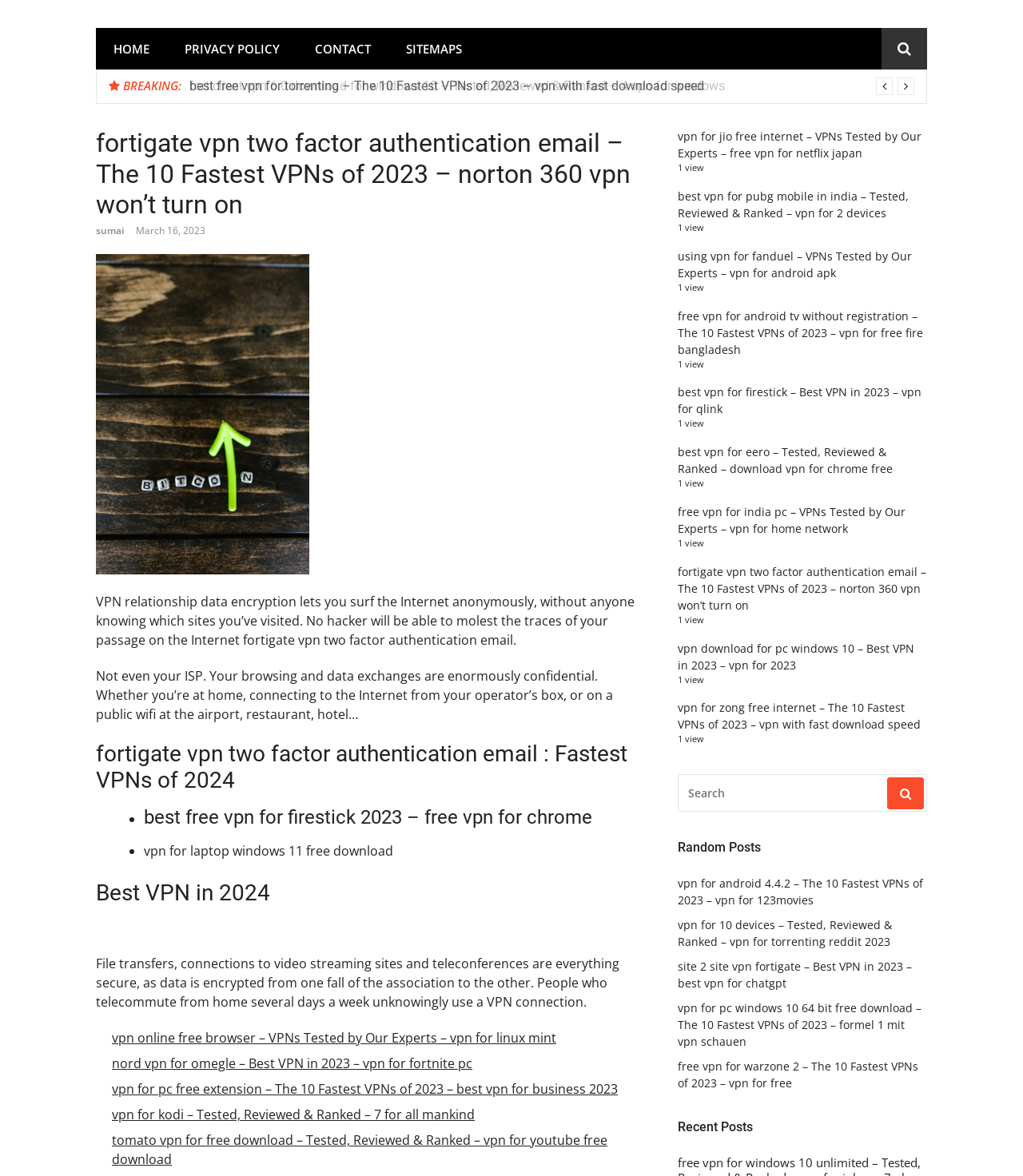Determine the bounding box coordinates for the UI element described. Format the coordinates as (top-left x, top-left y, bottom-right x, bottom-right y) and ensure all values are between 0 and 1. Element description: parent_node: SEARCH FOR: name="s" placeholder="Search"

[0.662, 0.658, 0.906, 0.69]